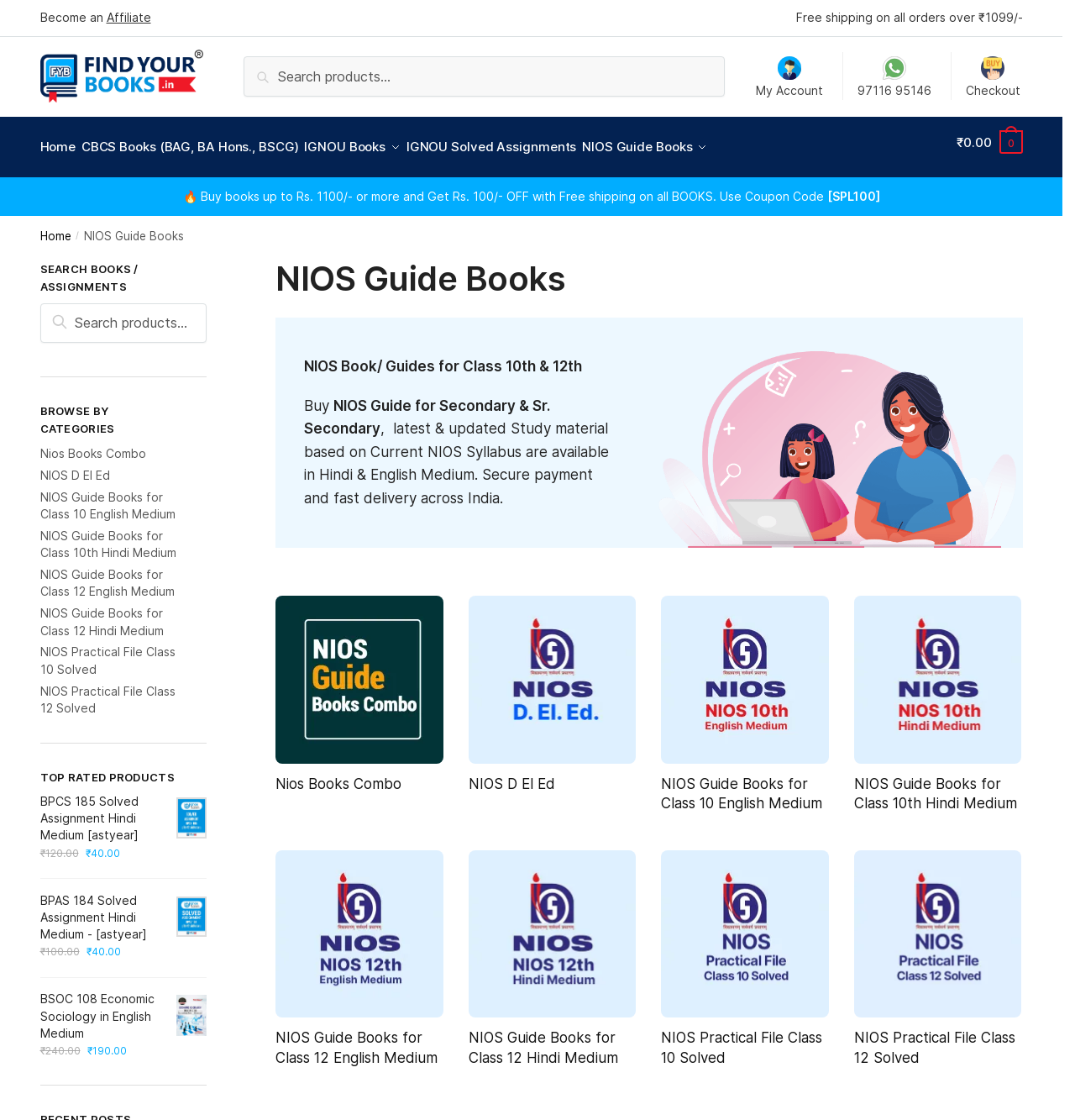Please find and report the bounding box coordinates of the element to click in order to perform the following action: "Browse by categories". The coordinates should be expressed as four float numbers between 0 and 1, in the format [left, top, right, bottom].

[0.037, 0.353, 0.107, 0.381]